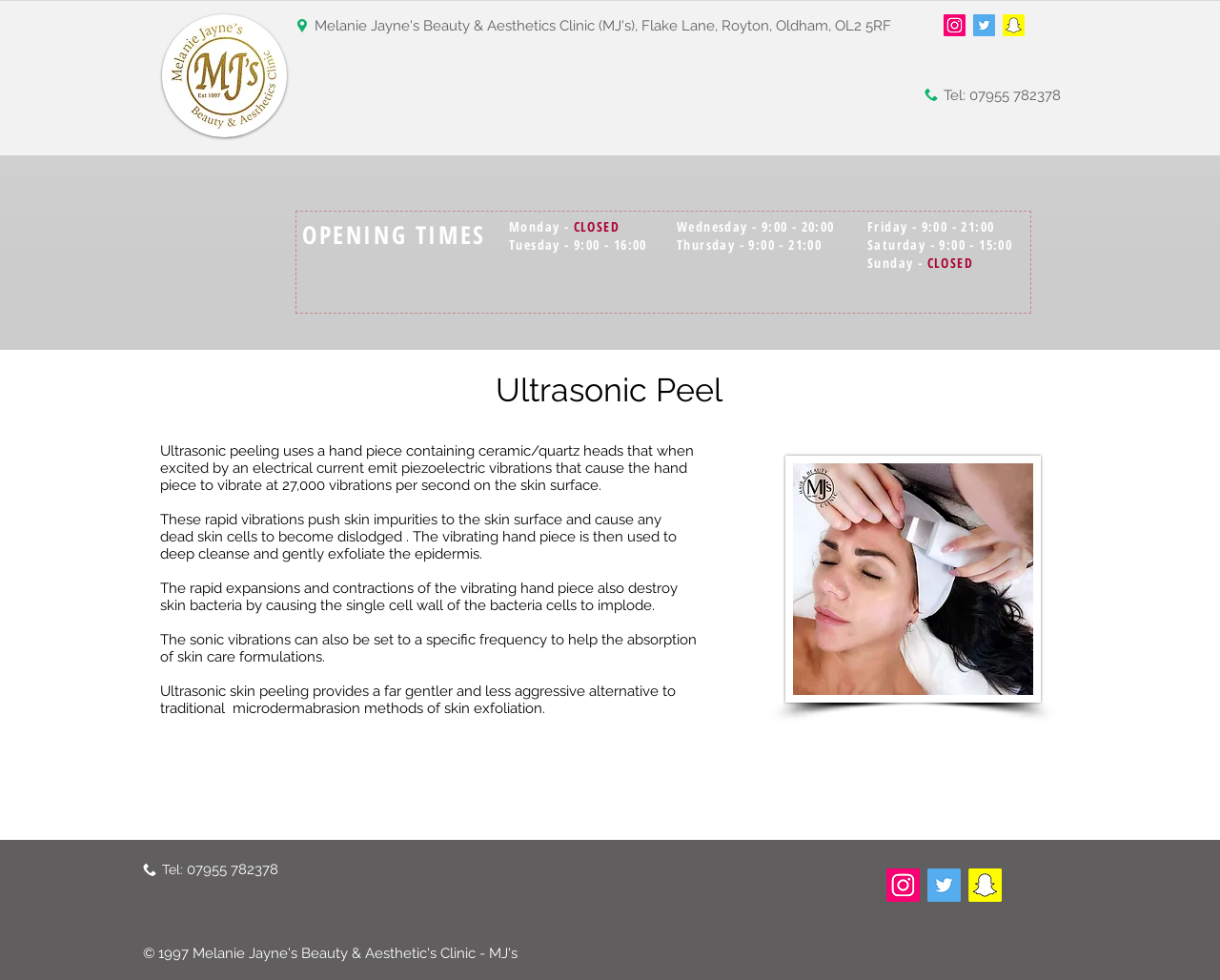Analyze the image and answer the question with as much detail as possible: 
What is the phone number to contact?

I found the phone number by looking at the static text elements on the webpage. There are two instances of the phone number, one at the top and one at the bottom of the page. The phone number is 'Tel: 07955 782378'.